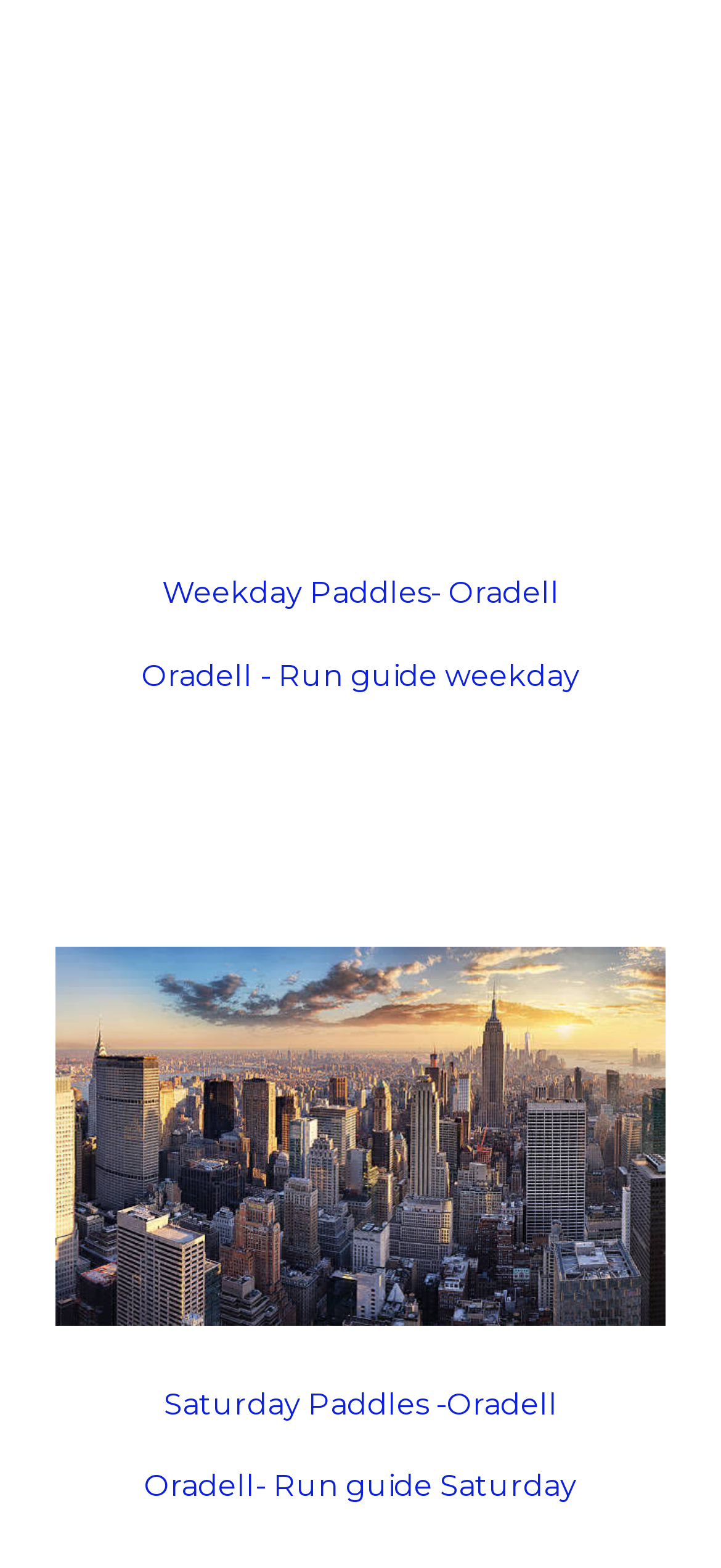Determine the bounding box for the HTML element described here: "Weekday Paddles- Oradell". The coordinates should be given as [left, top, right, bottom] with each number being a float between 0 and 1.

[0.224, 0.366, 0.776, 0.389]